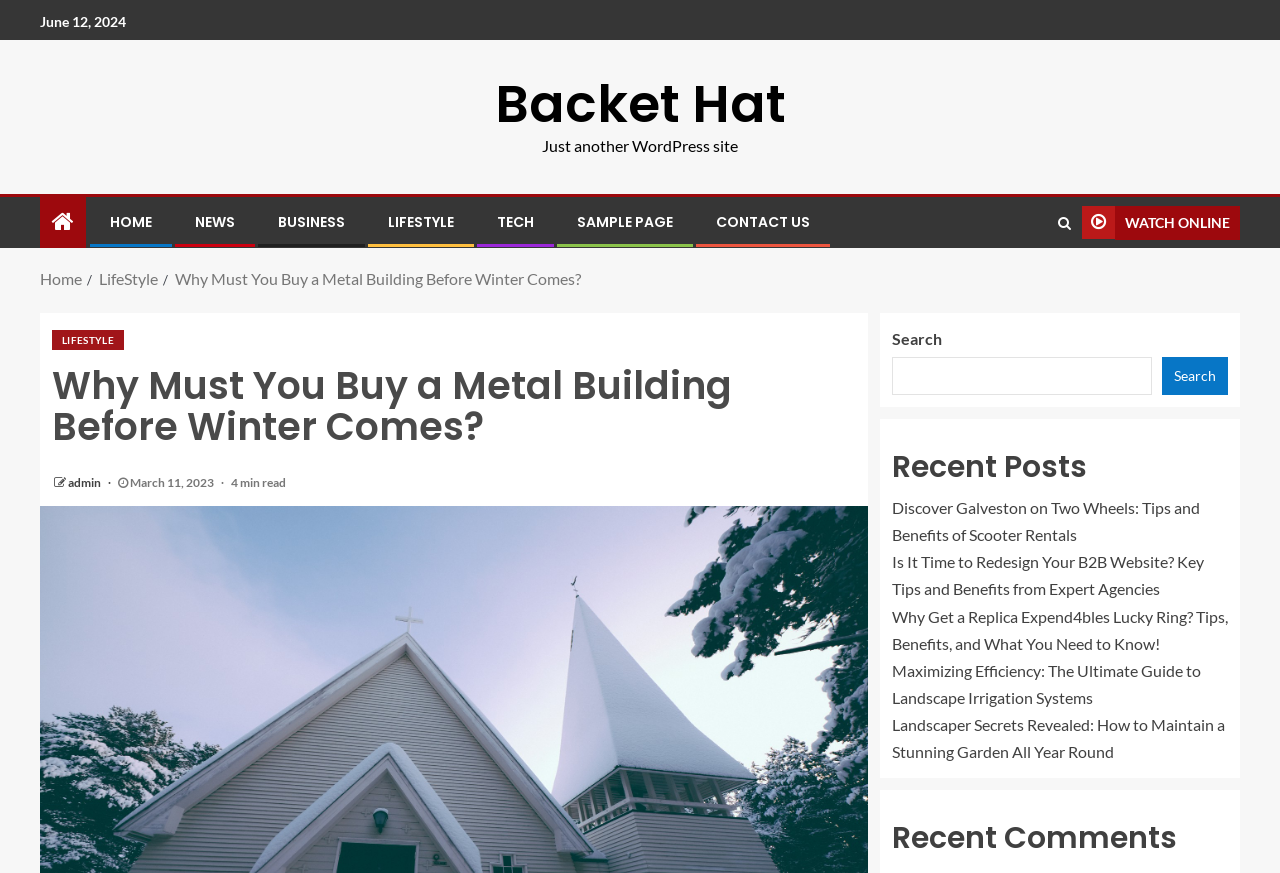Find the bounding box coordinates for the area that must be clicked to perform this action: "Visit the SAMPLE PAGE".

[0.451, 0.243, 0.526, 0.266]